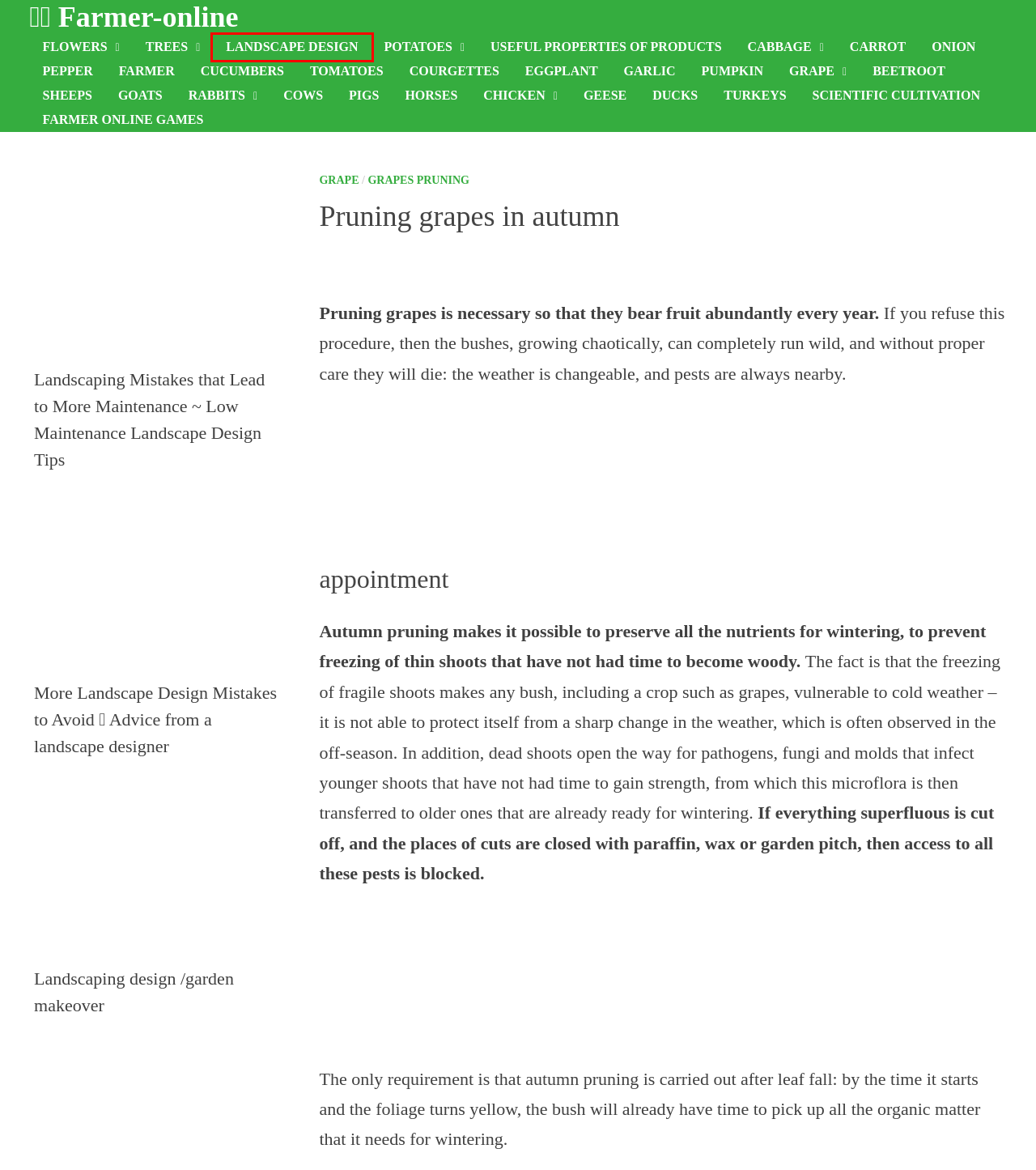Observe the webpage screenshot and focus on the red bounding box surrounding a UI element. Choose the most appropriate webpage description that corresponds to the new webpage after clicking the element in the bounding box. Here are the candidates:
A. ⋆ ✔️Landscape design 👨‍🌾 Farmer-online
B. ⋆ ✔️Turkeys 👨‍🌾 Farmer-online
C. ⋆ ✔️Eggplant 👨‍🌾 Farmer-online
D. ⋆ ✔️Pepper 👨‍🌾 Farmer-online
E. ⋆ ✔️👨‍🌾 Farmer-online ⋆
F. ⋆ ✔️Horses 👨‍🌾 Farmer-online
G. ⋆ ✔️Pumpkin 👨‍🌾 Farmer-online
H. ⋆ ✔️Cows 👨‍🌾 Farmer-online

A